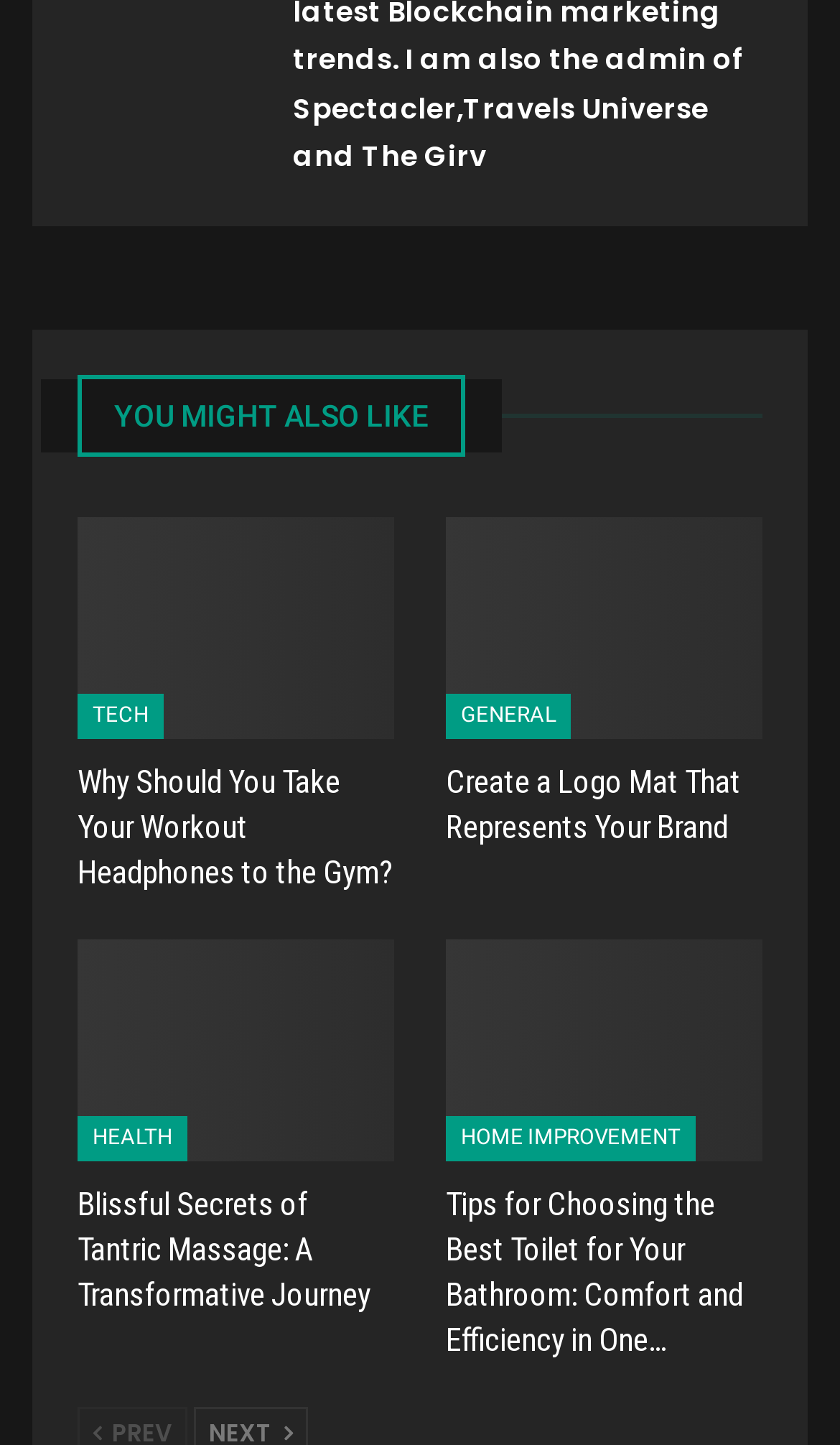With reference to the image, please provide a detailed answer to the following question: How many articles are listed under the HEALTH category?

Under the HEALTH category, I found two article links: 'Blissful Secrets of Tantric Massage: A Transformative Journey' and its duplicate link.